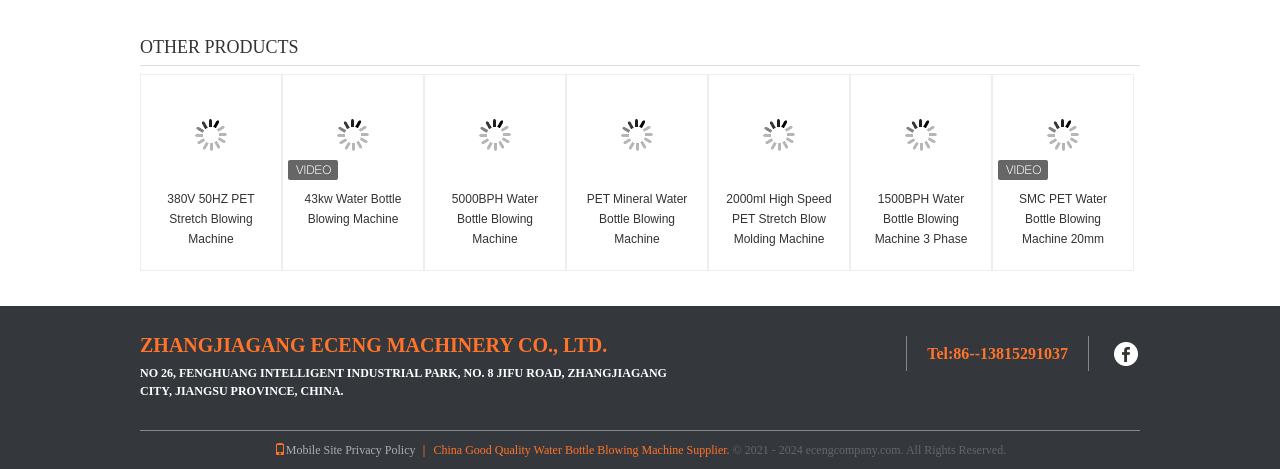Please locate the bounding box coordinates of the element that should be clicked to achieve the given instruction: "Contact the company via phone number".

[0.745, 0.736, 0.834, 0.772]